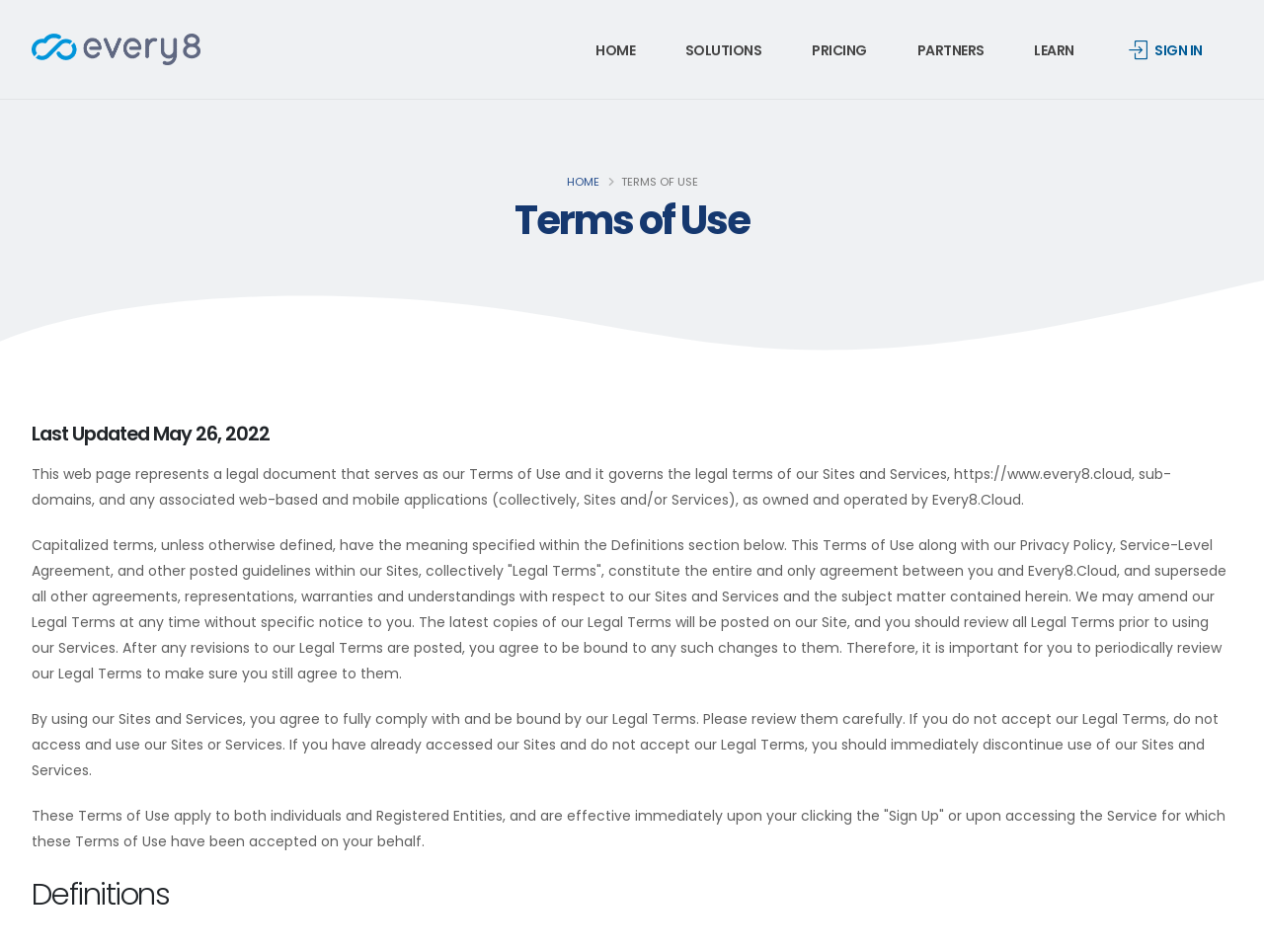What is the name of the company?
Using the image, elaborate on the answer with as much detail as possible.

The company name can be found in the top-left corner of the webpage, where the logo is located, and also in the navigation menu items.